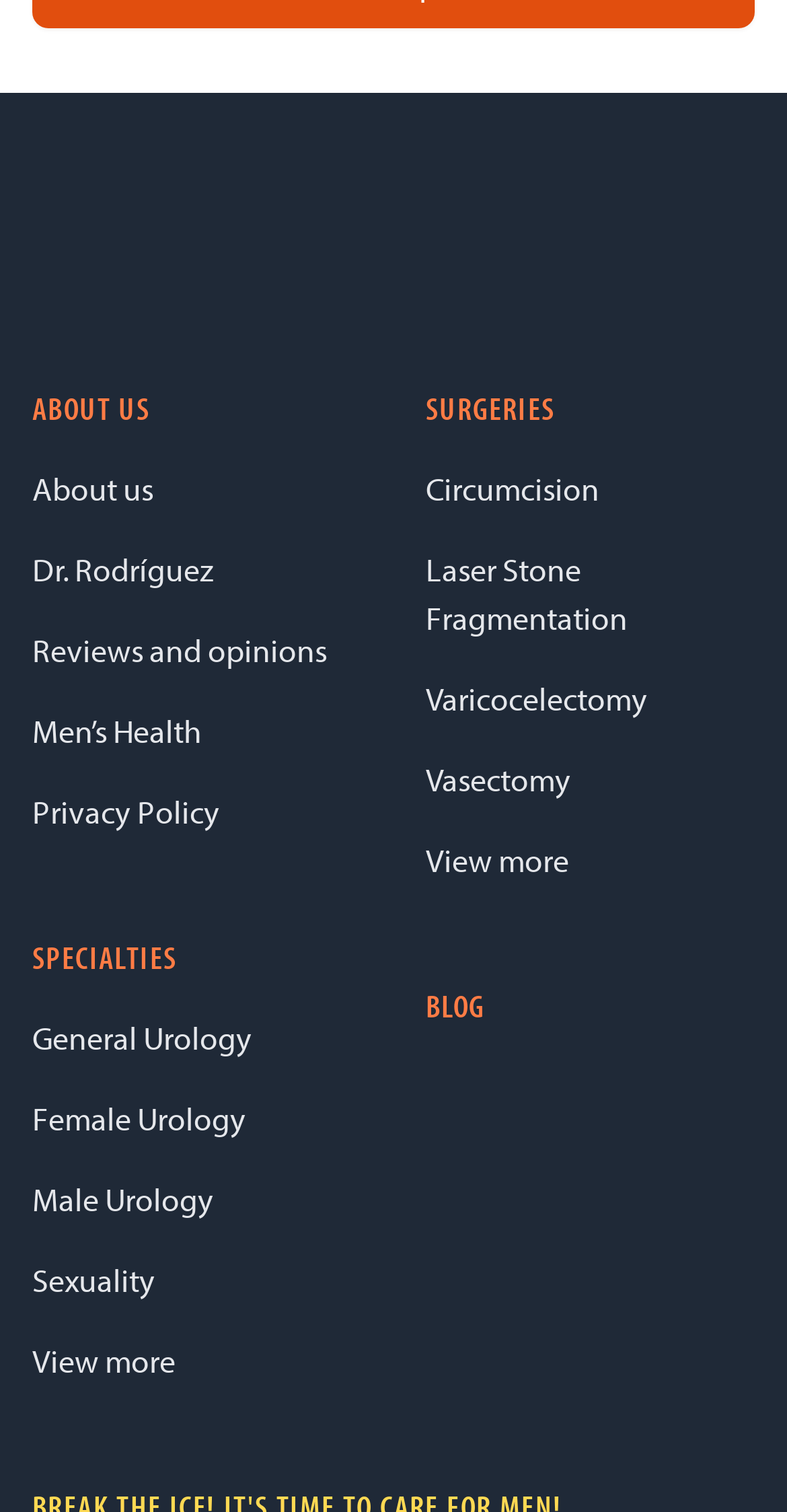How many sections are there on the webpage?
Use the information from the screenshot to give a comprehensive response to the question.

I identified four main sections on the webpage: 'ABOUT US', 'SPECIALTIES', 'SURGERIES', and 'BLOG'. These sections are separated by headings and contain different types of links and information.